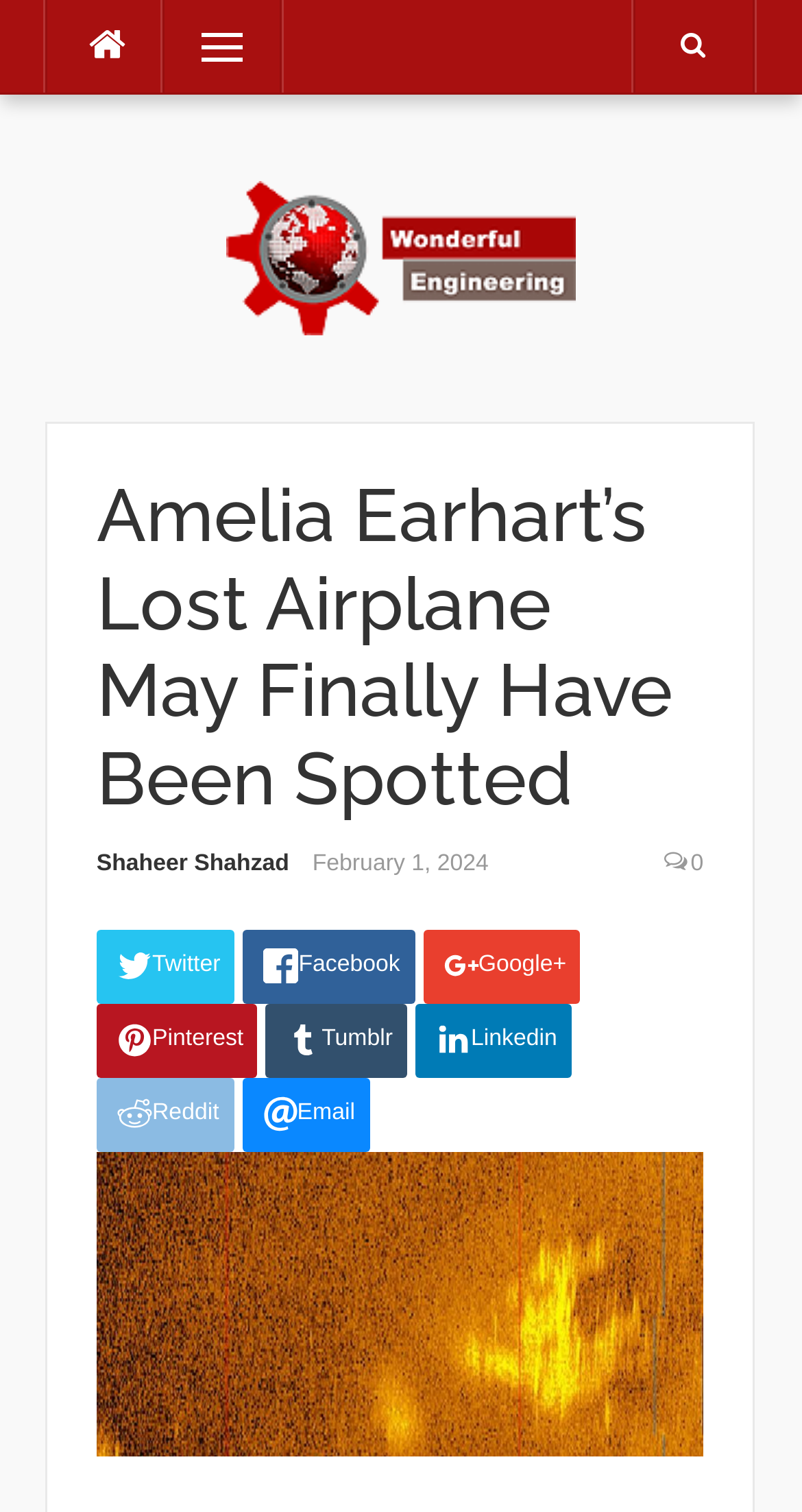Find the bounding box coordinates for the element described here: "Shaheer Shahzad".

[0.12, 0.563, 0.361, 0.579]